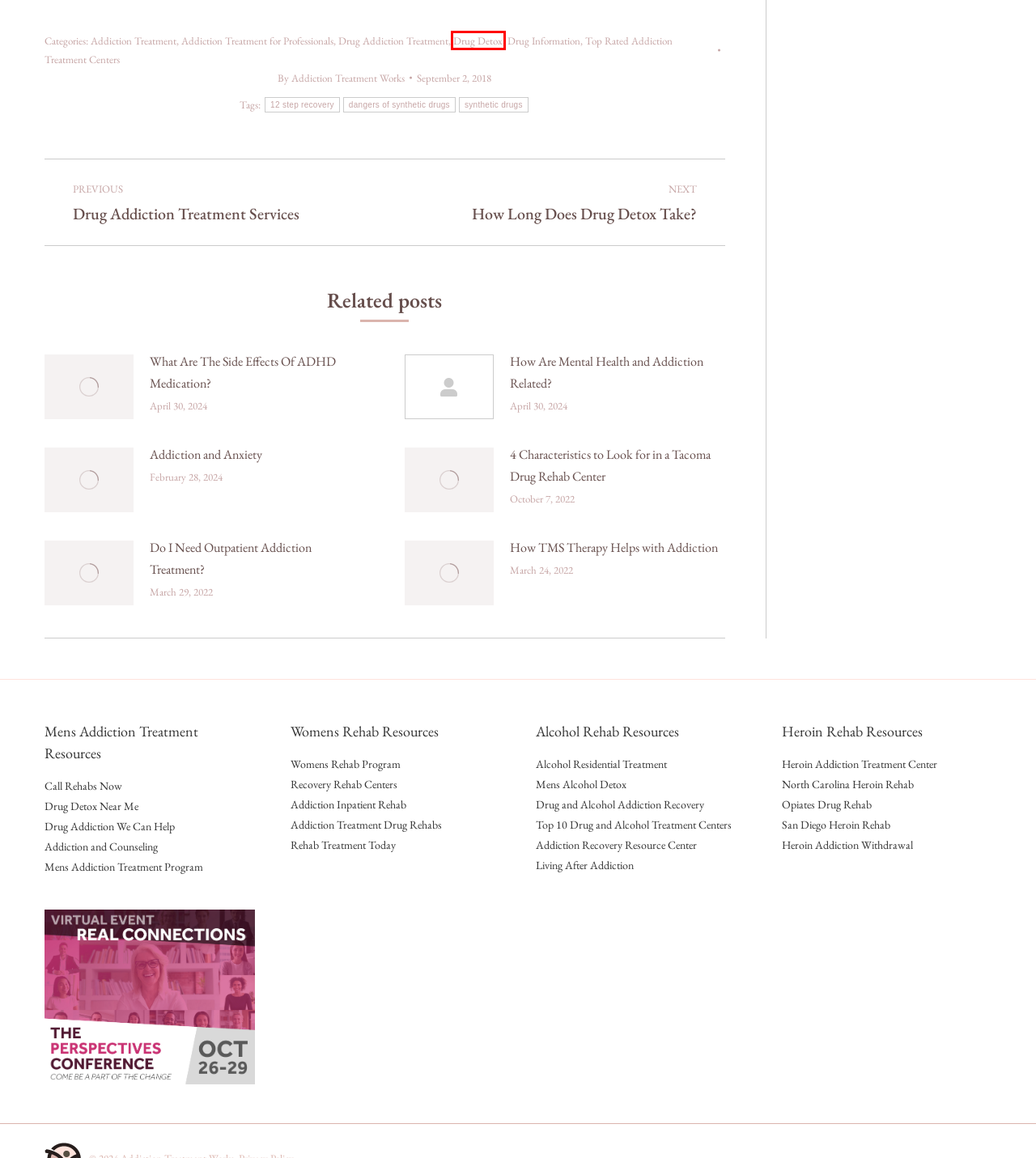A screenshot of a webpage is given with a red bounding box around a UI element. Choose the description that best matches the new webpage shown after clicking the element within the red bounding box. Here are the candidates:
A. Drug Information Archives - Addiction Treatment Works
B. Addiction and Counseling | Addiction Treatment | Addiction Therapy
C. Top Rated Addiction Treatment Centers Archives - Addiction Treatment Works
D. Discover the Best Local Rehab Treatment Today! | Rehab Treatment Today
E. How Long Does Drug Detox Take | Addiction Treatment Works
F. Drug Detox Archives - Addiction Treatment Works
G. Men's Addiction Treatment Program | Find Drug Treatment For Men Today!
H. September 2, 2018 - Addiction Treatment Works

F